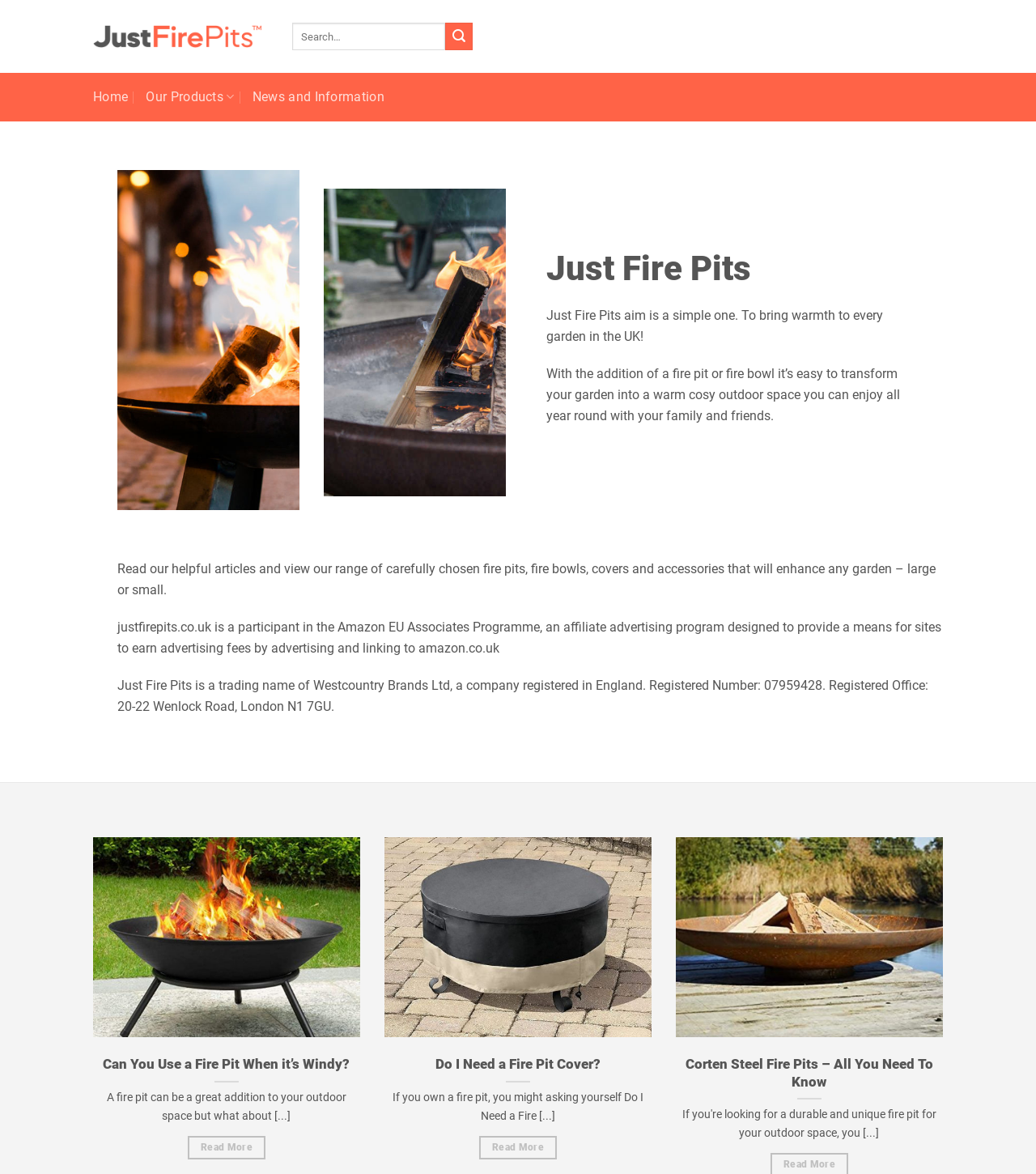Locate the primary heading on the webpage and return its text.

Just Fire Pits